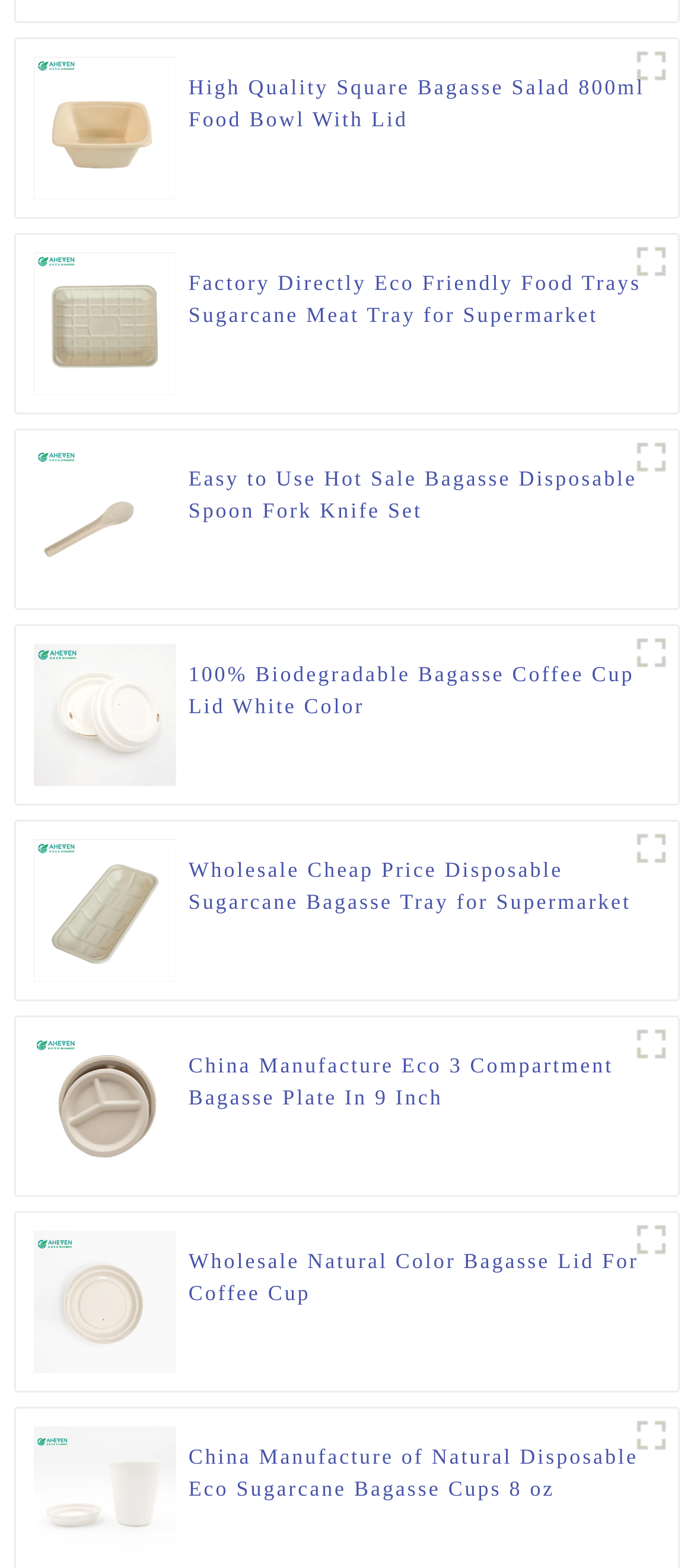Locate the bounding box coordinates of the clickable area to execute the instruction: "Select English language". Provide the coordinates as four float numbers between 0 and 1, represented as [left, top, right, bottom].

None